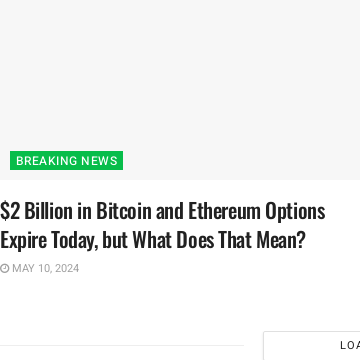What is the total value of options expiring?
Please provide a full and detailed response to the question.

The headline states that '$2 billion in Bitcoin and Ethereum options expire today', indicating that the total value of options expiring is $2 billion, which is a substantial amount that can impact the market.